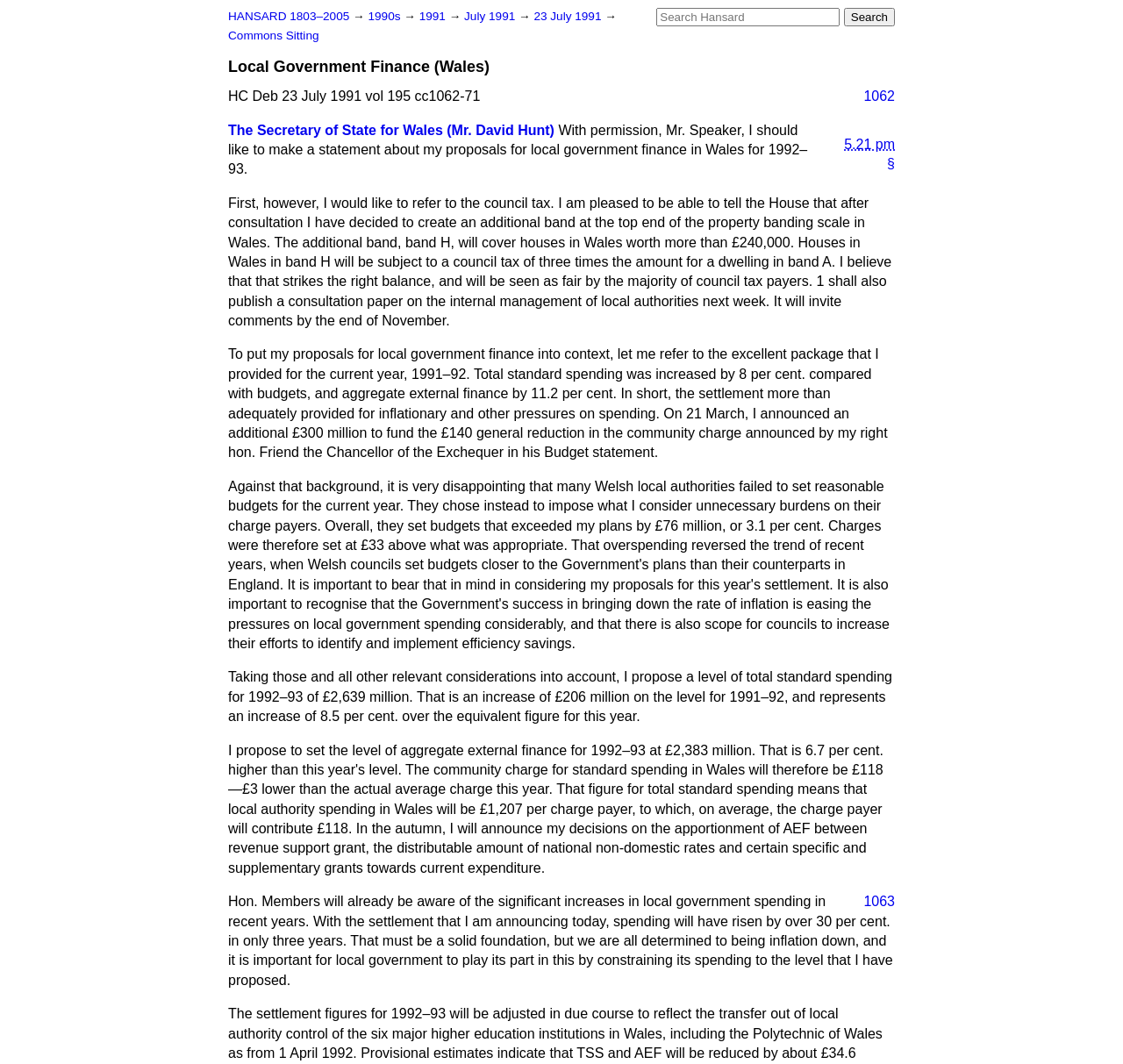What is the date of the Commons Sitting?
Refer to the image and answer the question using a single word or phrase.

23 July 1991